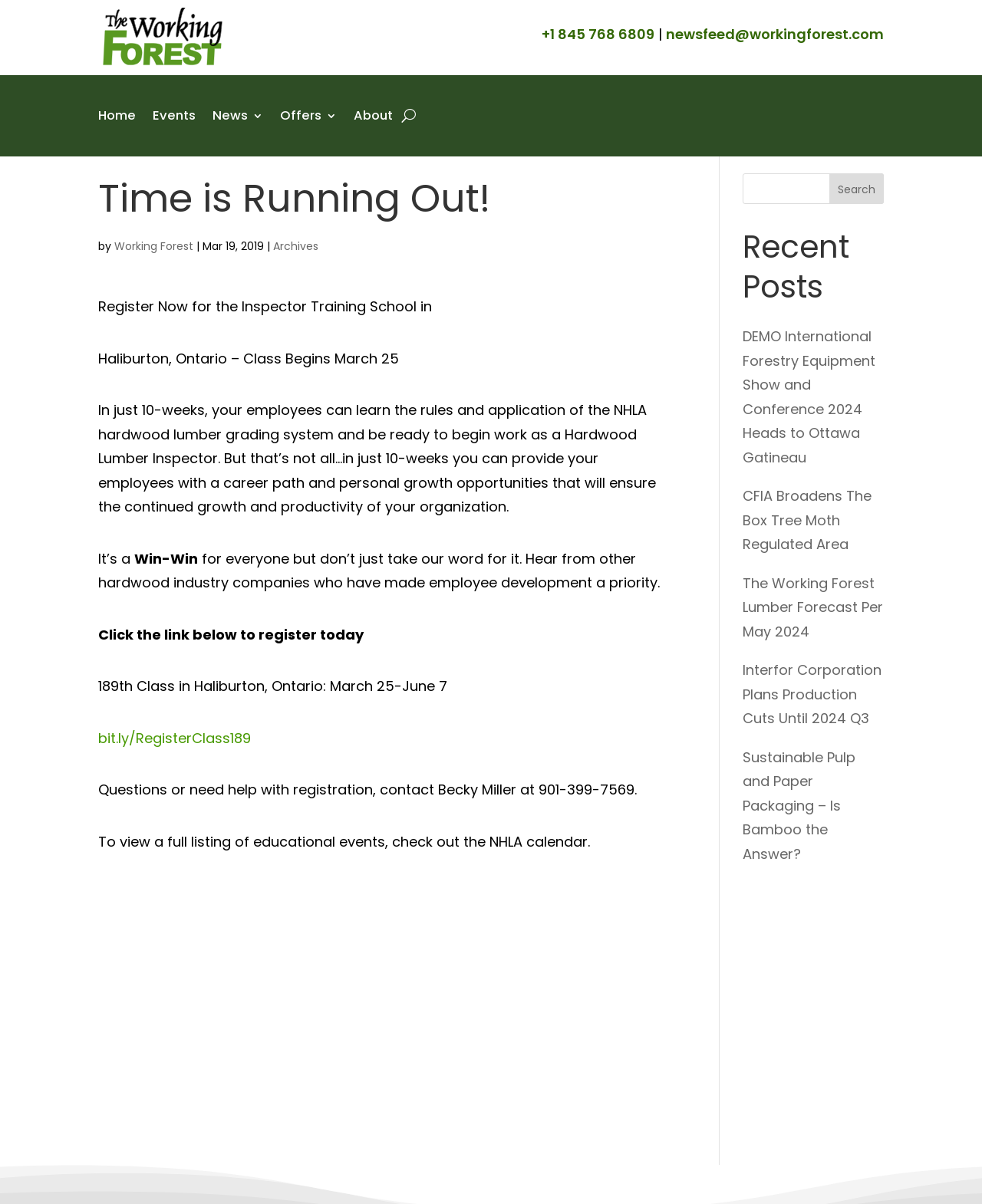Please find the bounding box coordinates of the element that you should click to achieve the following instruction: "View the NHLA calendar". The coordinates should be presented as four float numbers between 0 and 1: [left, top, right, bottom].

[0.1, 0.691, 0.601, 0.707]